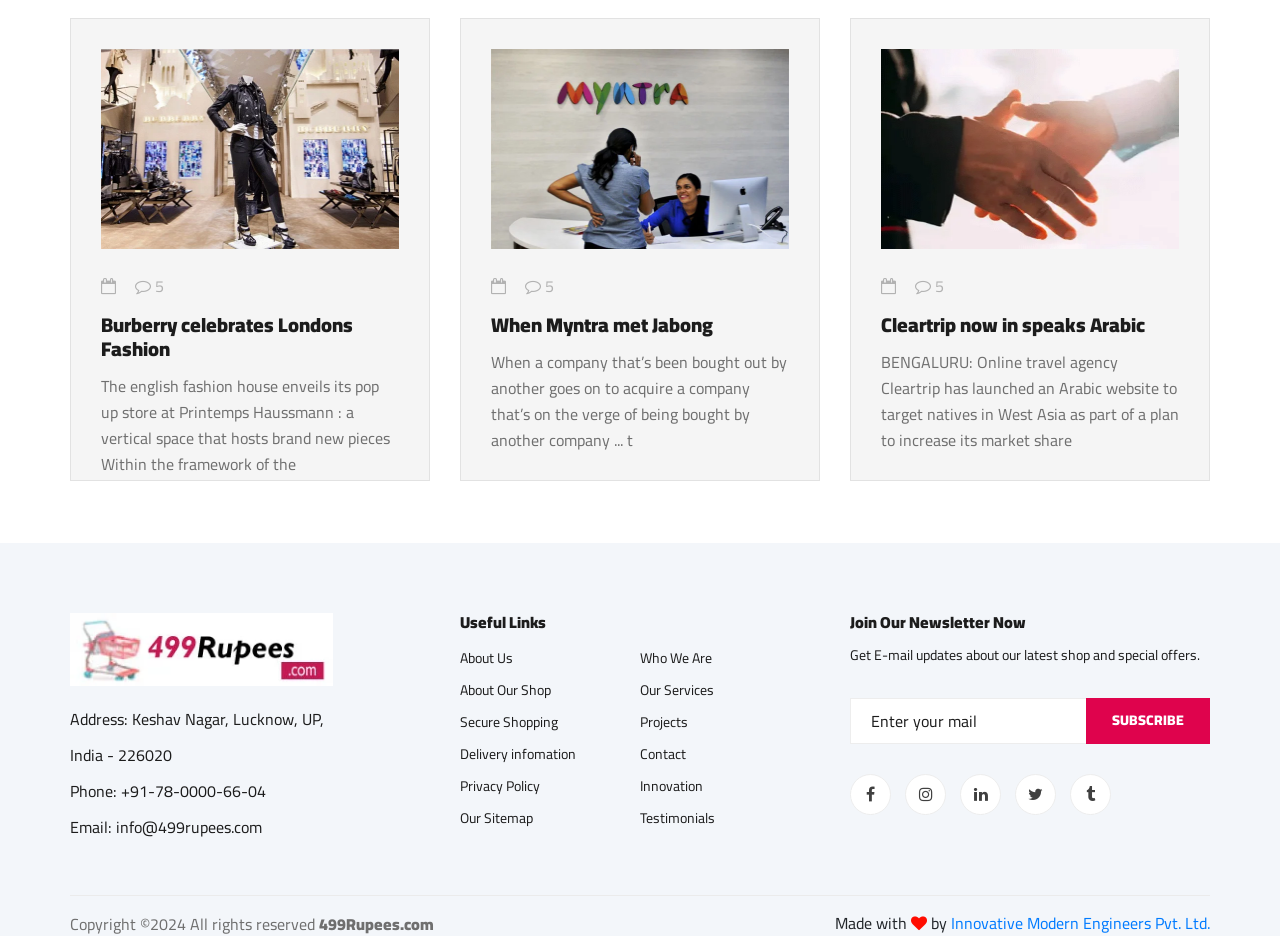Please specify the bounding box coordinates of the clickable section necessary to execute the following command: "Read the article 'When Myntra met Jabong'".

[0.384, 0.334, 0.616, 0.36]